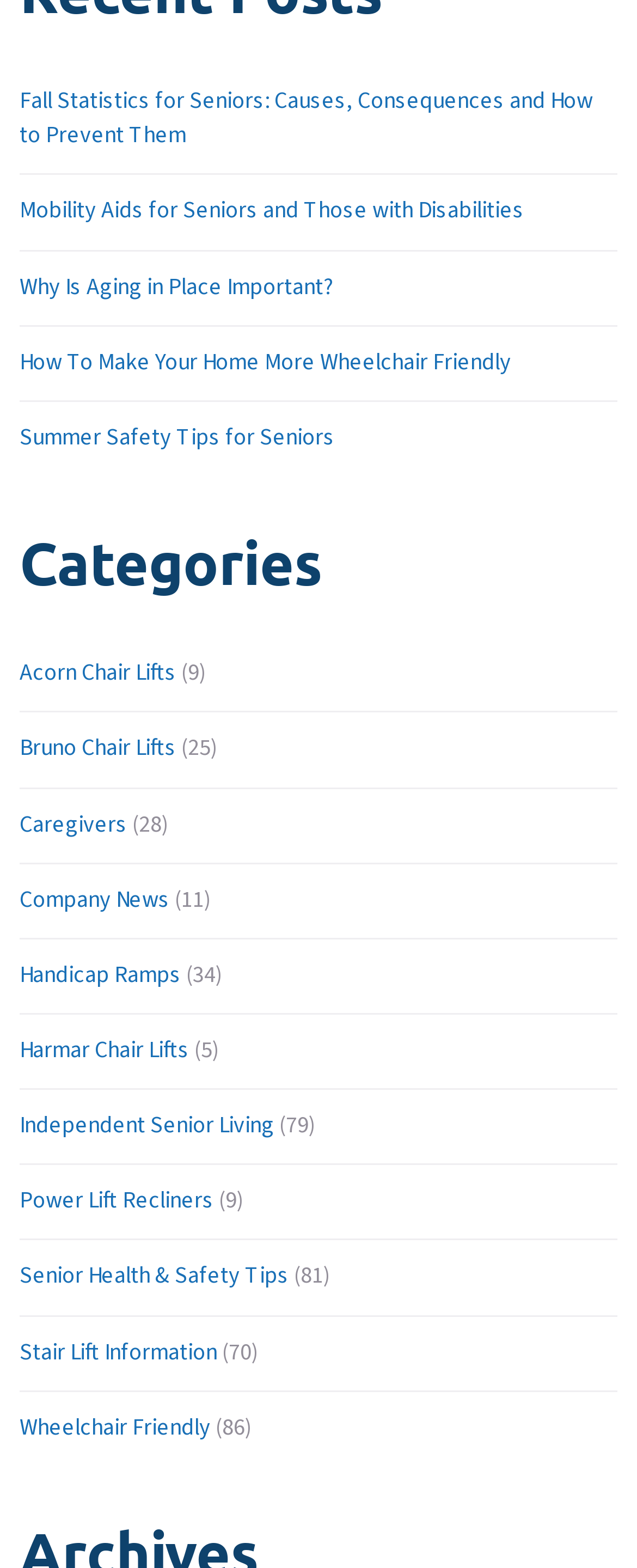Give the bounding box coordinates for the element described by: "Wheelchair Friendly".

[0.031, 0.888, 0.331, 0.935]